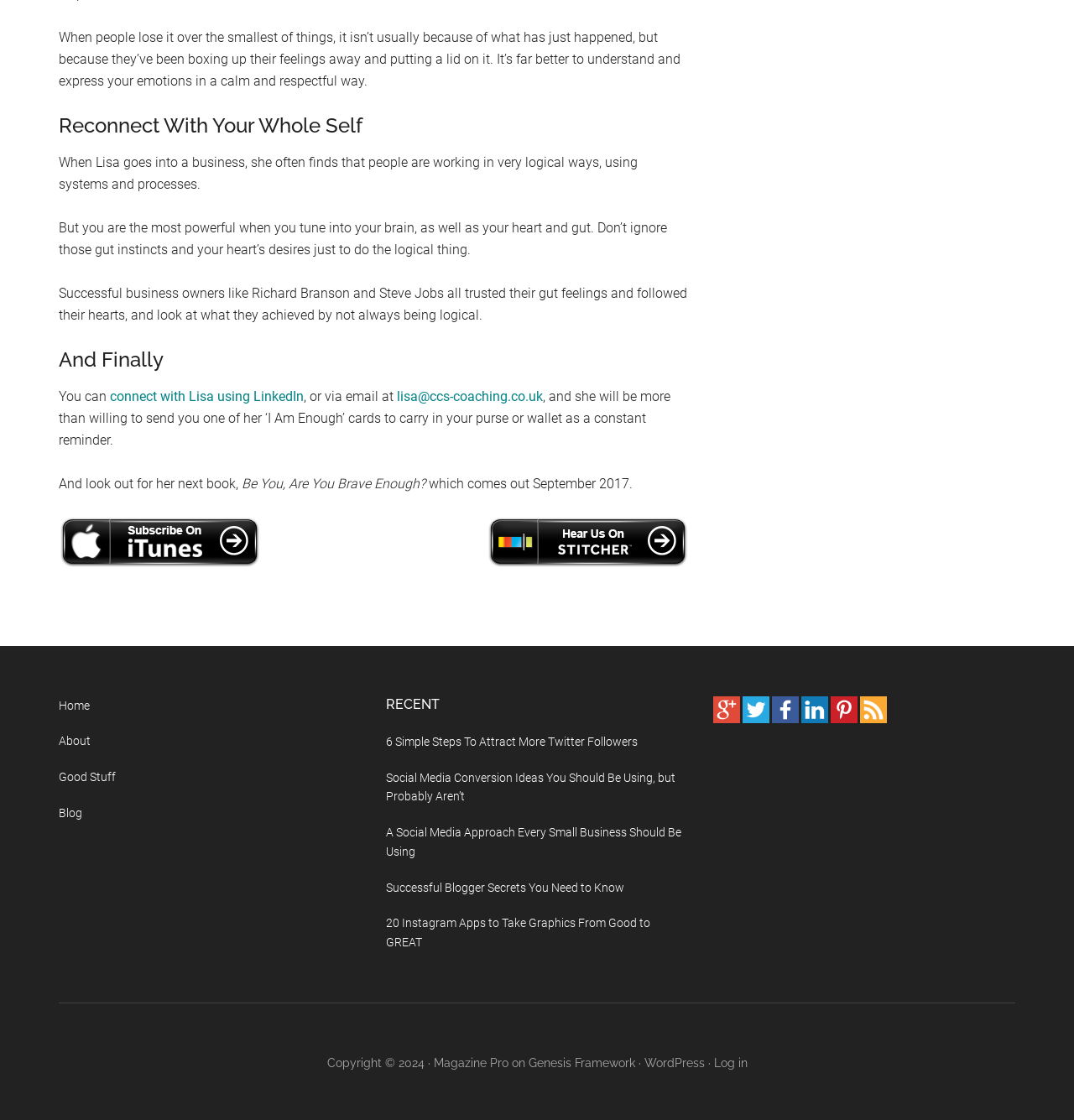Given the following UI element description: "title="facebook"", find the bounding box coordinates in the webpage screenshot.

[0.719, 0.636, 0.746, 0.648]